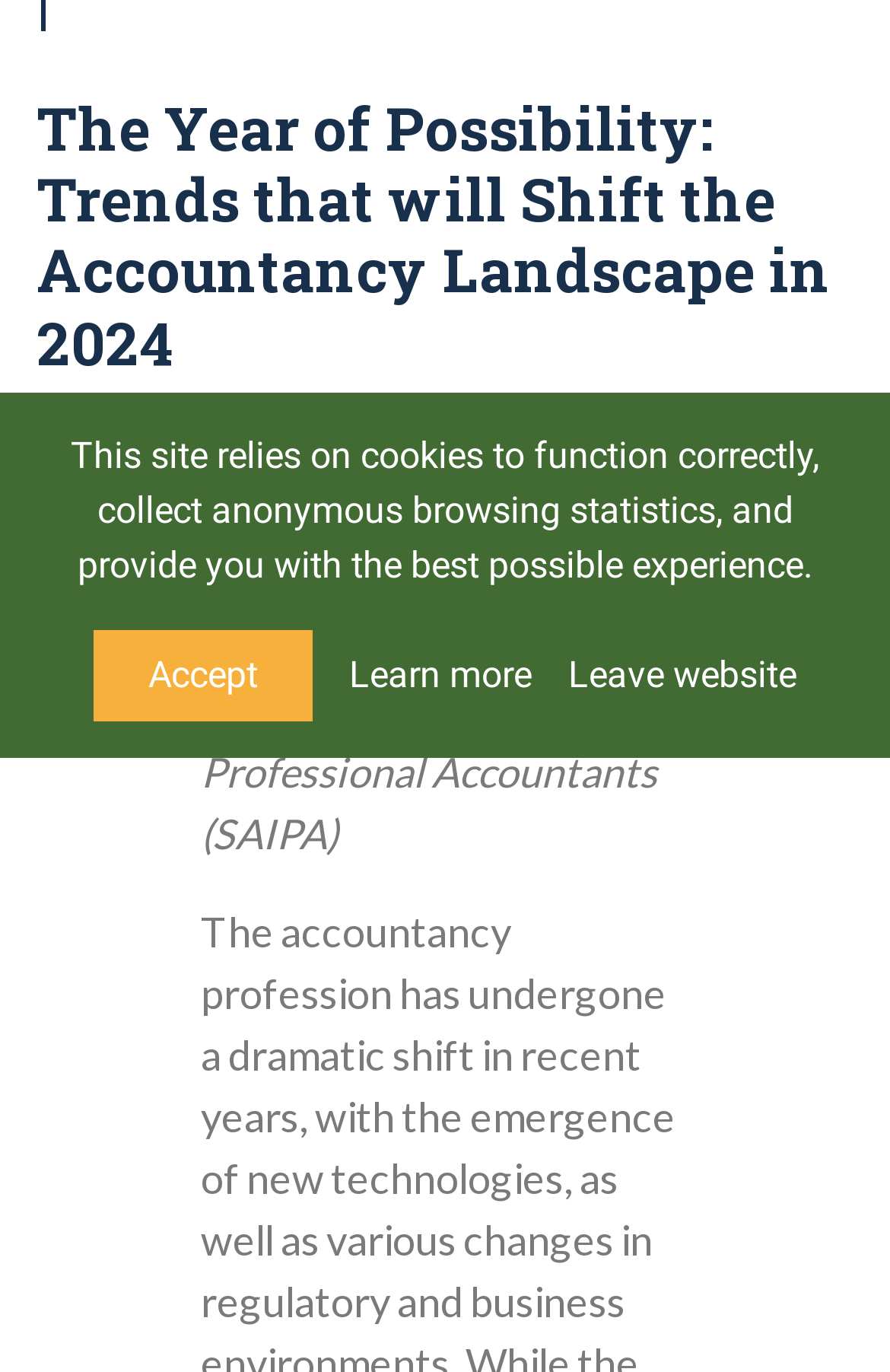Using the element description Leave website, predict the bounding box coordinates for the UI element. Provide the coordinates in (top-left x, top-left y, bottom-right x, bottom-right y) format with values ranging from 0 to 1.

[0.638, 0.473, 0.895, 0.512]